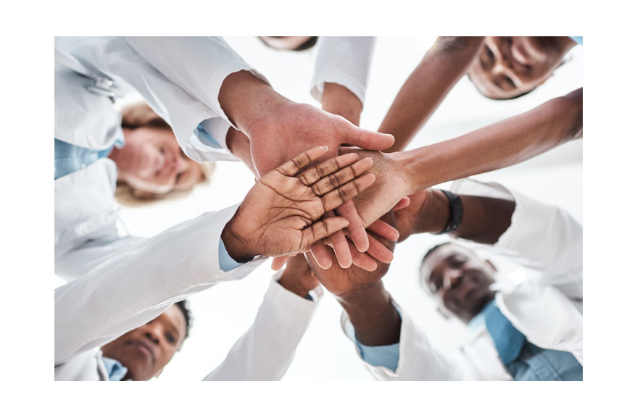Please respond to the question using a single word or phrase:
What type of care is emphasized in the image?

Value-based care